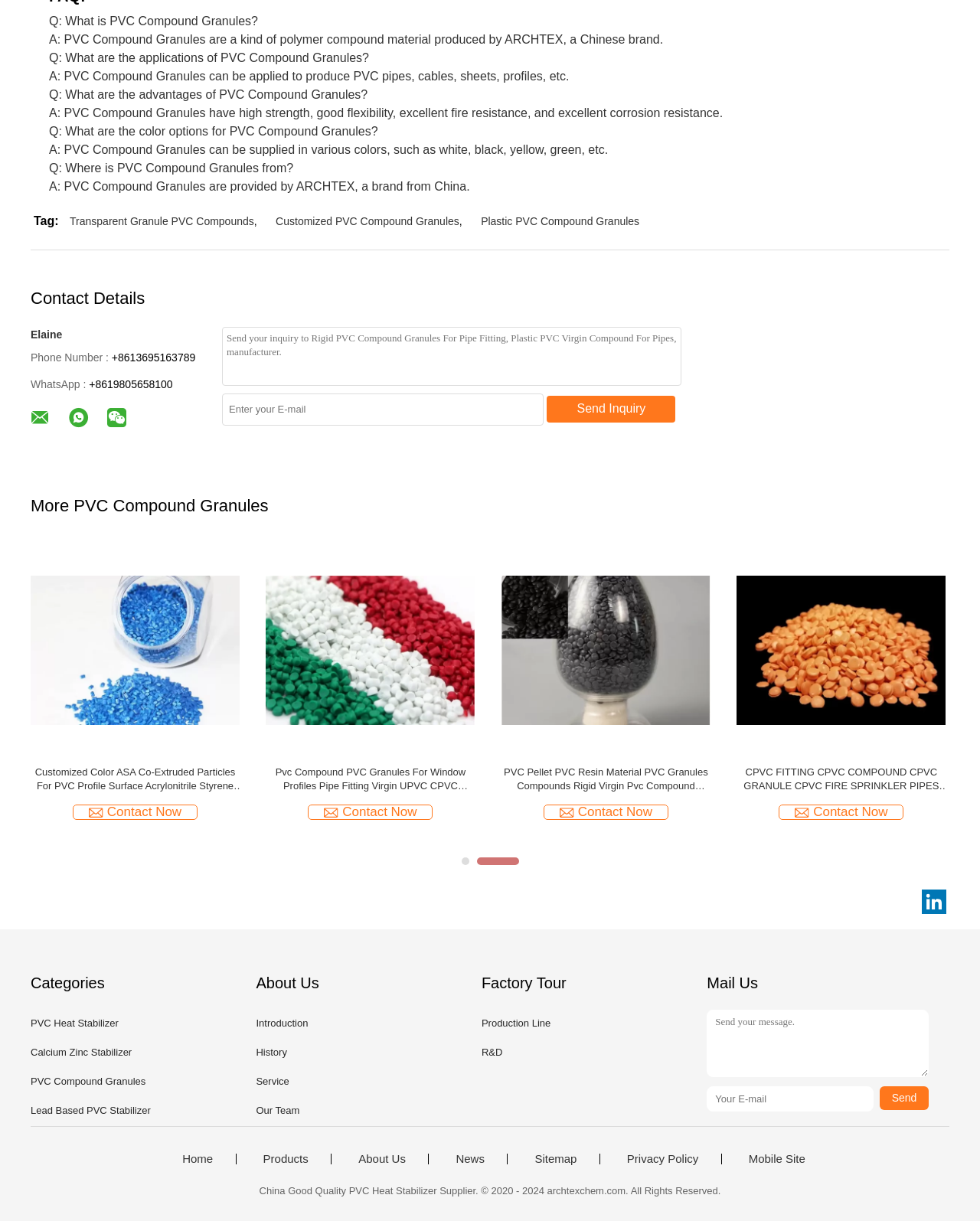By analyzing the image, answer the following question with a detailed response: How many contact methods are provided?

The webpage provides three contact methods: phone number, WhatsApp, and email, as shown in the contact details section.